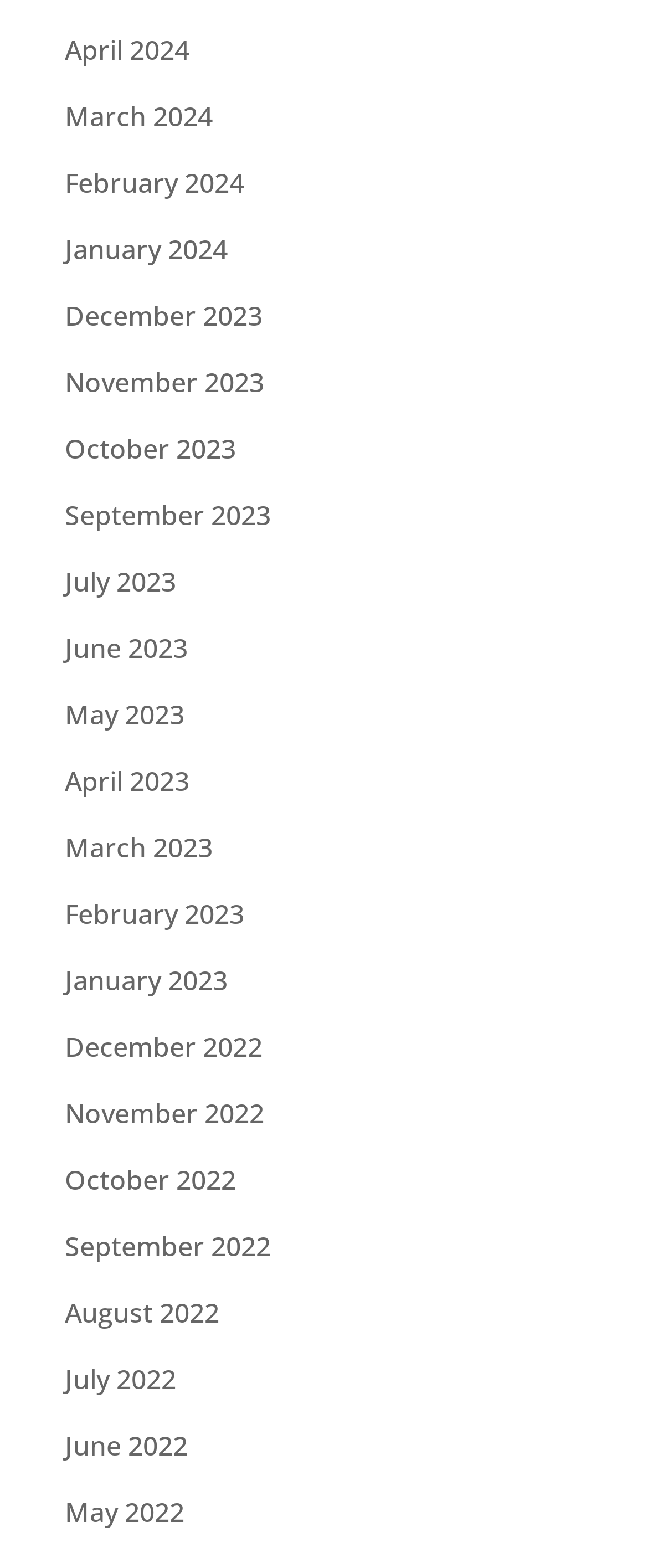Please provide a one-word or phrase answer to the question: 
Are there any months available in 2022 before August?

Yes